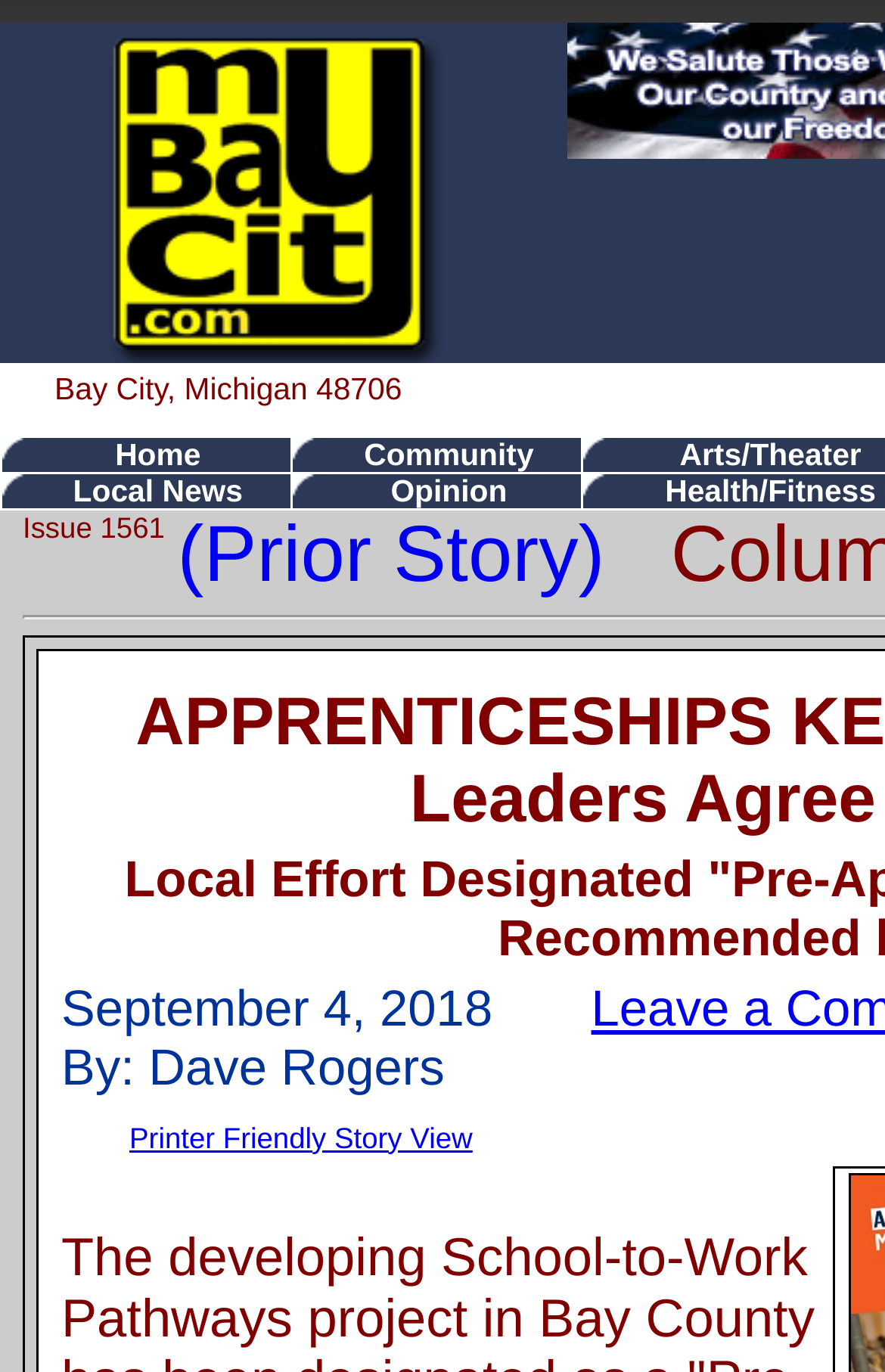Provide a thorough description of the webpage's content and layout.

The webpage is about apprenticeships, with a focus on the agreement between state and industry leaders. At the top, there is a header section with the title "MyBayCity.com APPRENTICESHIPS KEY: State, Industry Leaders Agree on Need". Below this, there is a section displaying the location "Bay City, Michigan 48706".

On the left side, there is a navigation menu with five grid cells, each containing a link to a different section: "Home", "Community", "Local News", "Opinion", and others. The "Community" section has a sub-link to "Arts/Theater", and the "Opinion" section has a sub-link to "Health/Fitness".

To the right of the navigation menu, there is a section with the text "Issue 1561". Below this, there is a link to a prior story, and a table with a single row and two columns. The second column contains a link to a "Printer Friendly Story View".

Overall, the webpage appears to be a news article or blog post about apprenticeships, with a focus on the agreement between state and industry leaders, and providing links to related stories and sections.